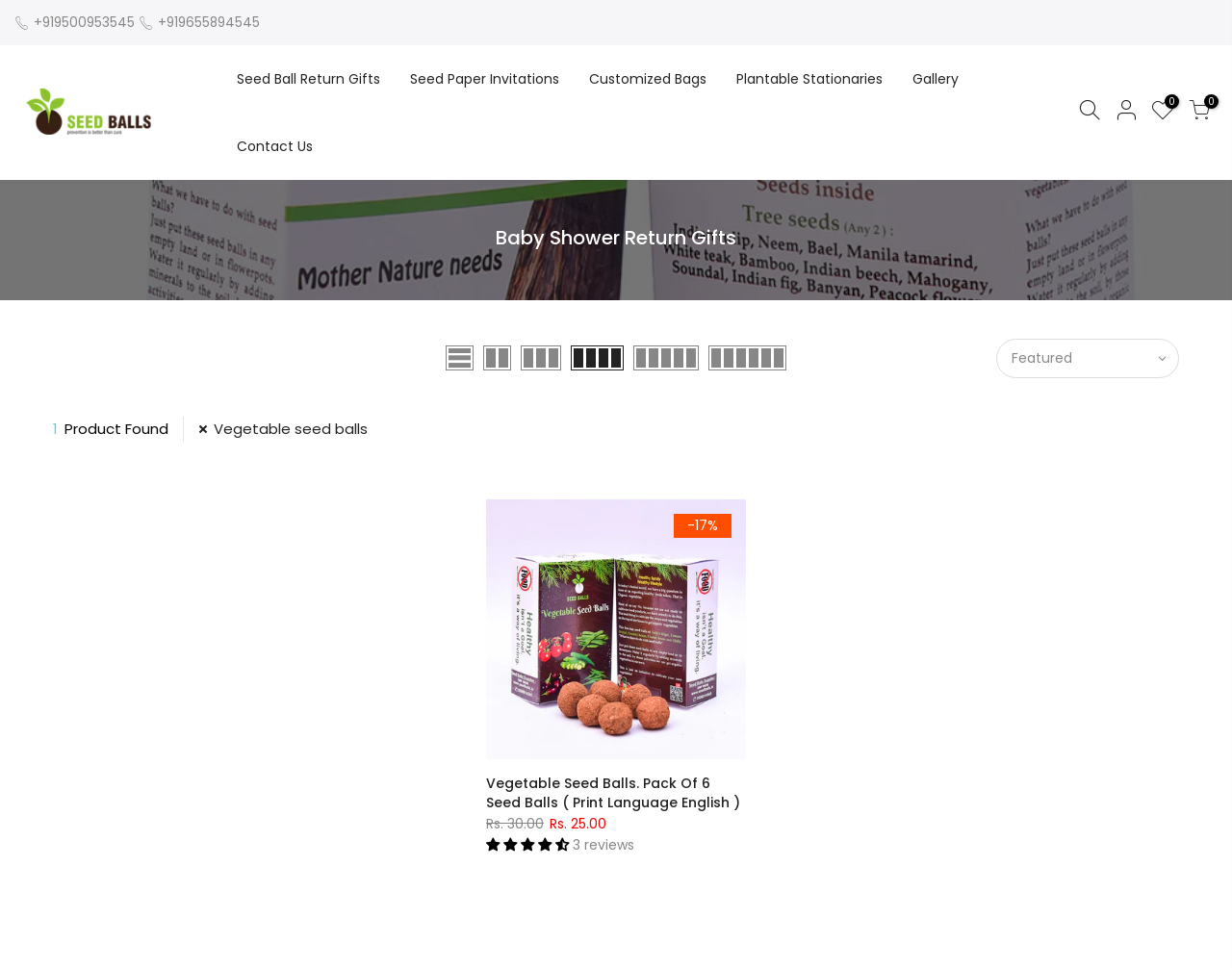Identify the bounding box of the UI element that matches this description: "Filter".

[0.043, 0.358, 0.338, 0.382]